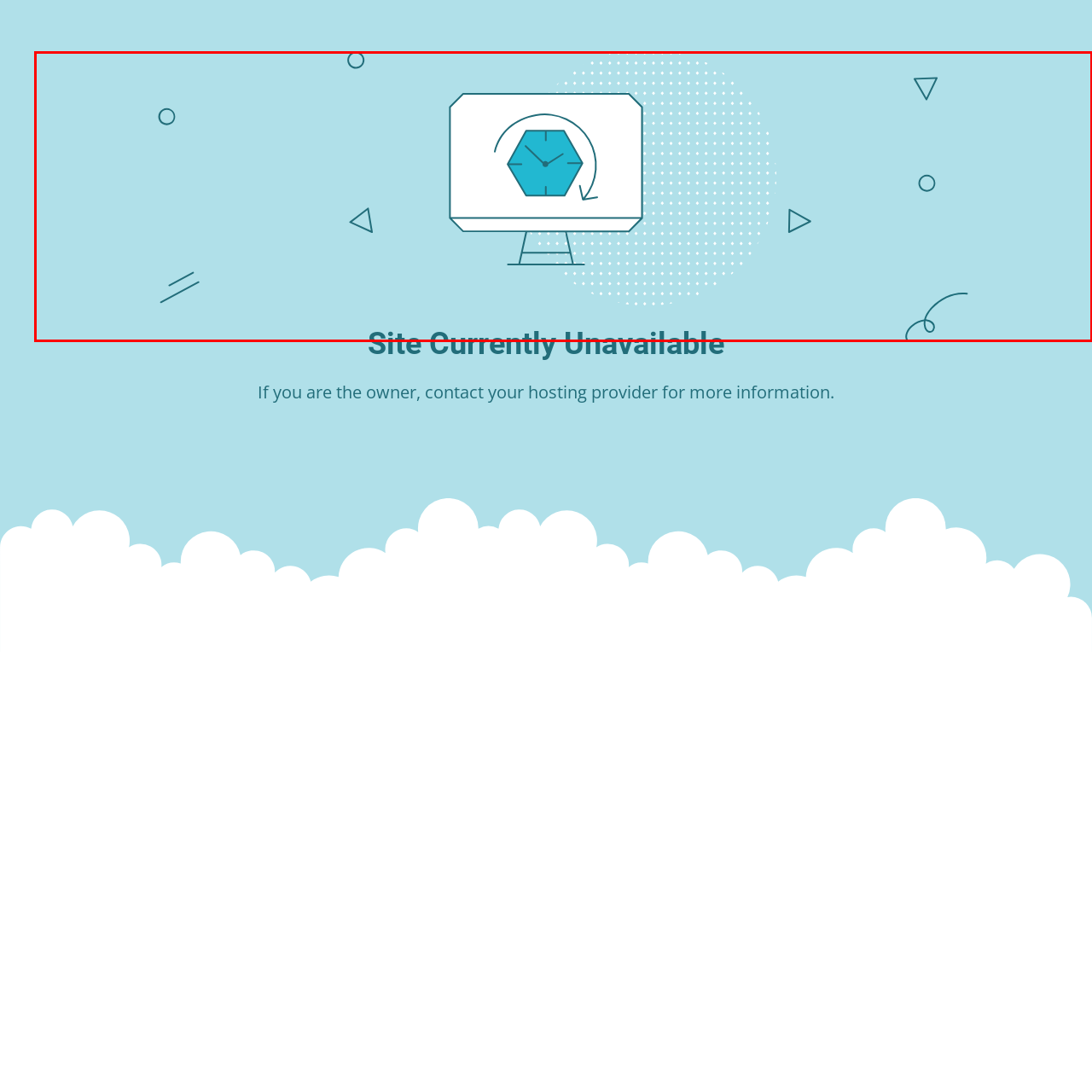Offer a meticulous description of everything depicted in the red-enclosed portion of the image.

The image features a digital monitor displaying a stylized representation of an hourglass or clock icon, symbolizing time and waiting. This graphic is set against a soothing light blue background, which creates a calm and professional feel. Surrounding the monitor are playful geometric shapes, including circles and triangles, enhancing the overall design with a modern touch. Below the monitor, the text "Site Currently Unavailable" is prominently displayed in a bold font, conveying a clear message that the website is not accessible at the moment. The combination of the visual elements and the text effectively communicates a sense of pause and the need for patience.